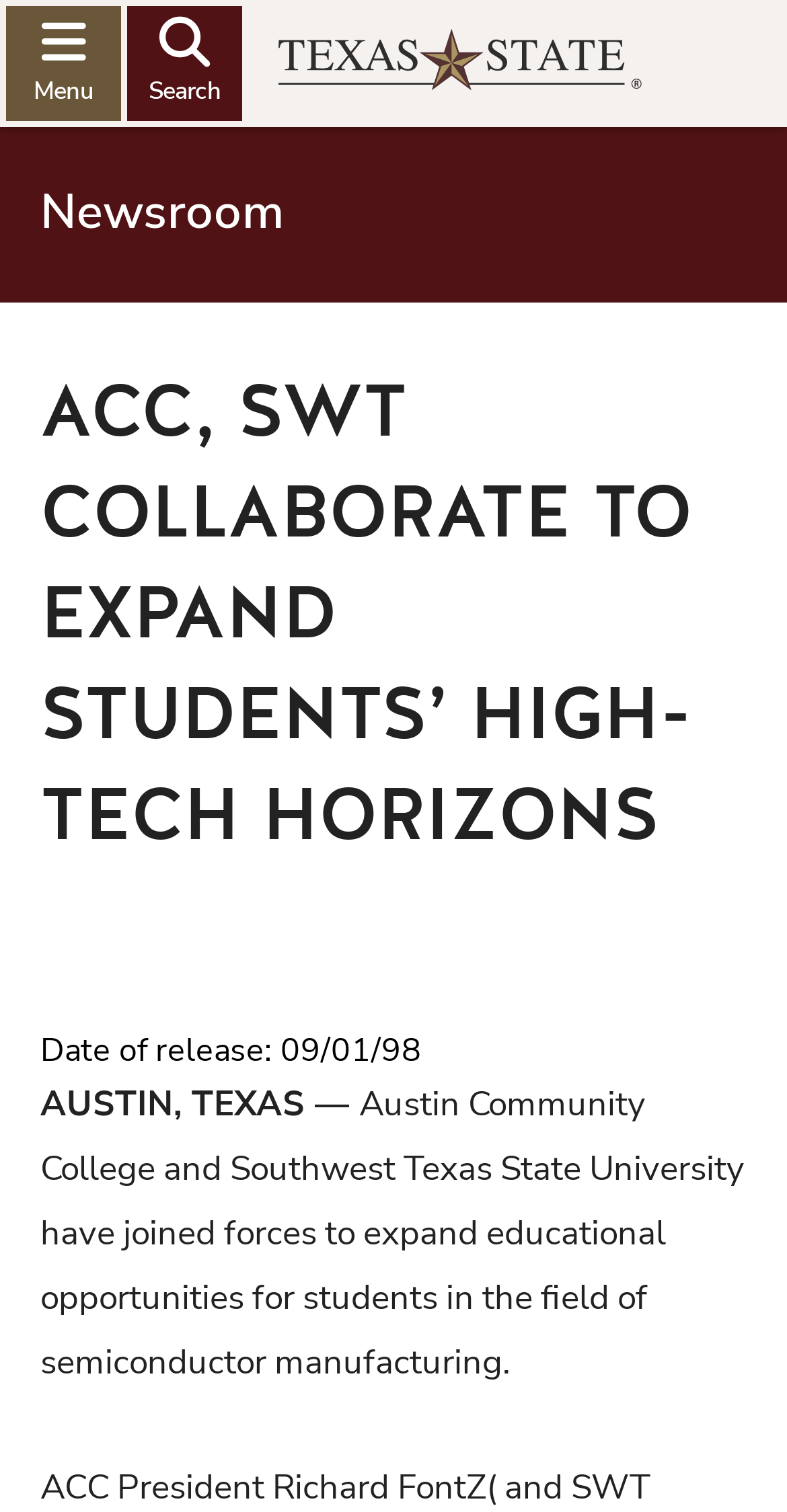Provide the bounding box coordinates, formatted as (top-left x, top-left y, bottom-right x, bottom-right y), with all values being floating point numbers between 0 and 1. Identify the bounding box of the UI element that matches the description: Privacy Policy

None